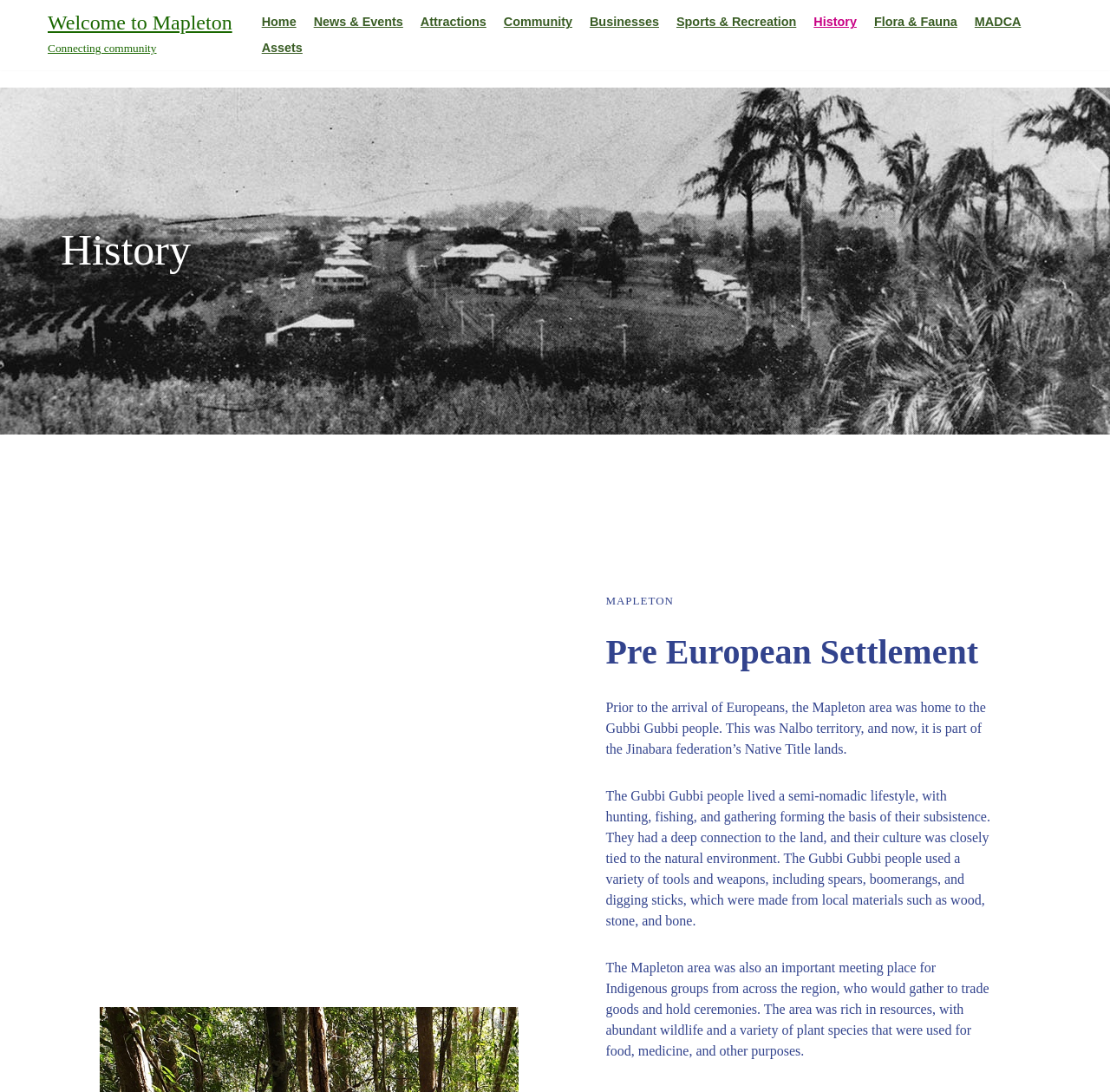What was the Mapleton area home to before European settlement?
Please provide a single word or phrase as your answer based on the screenshot.

Gubbi Gubbi people